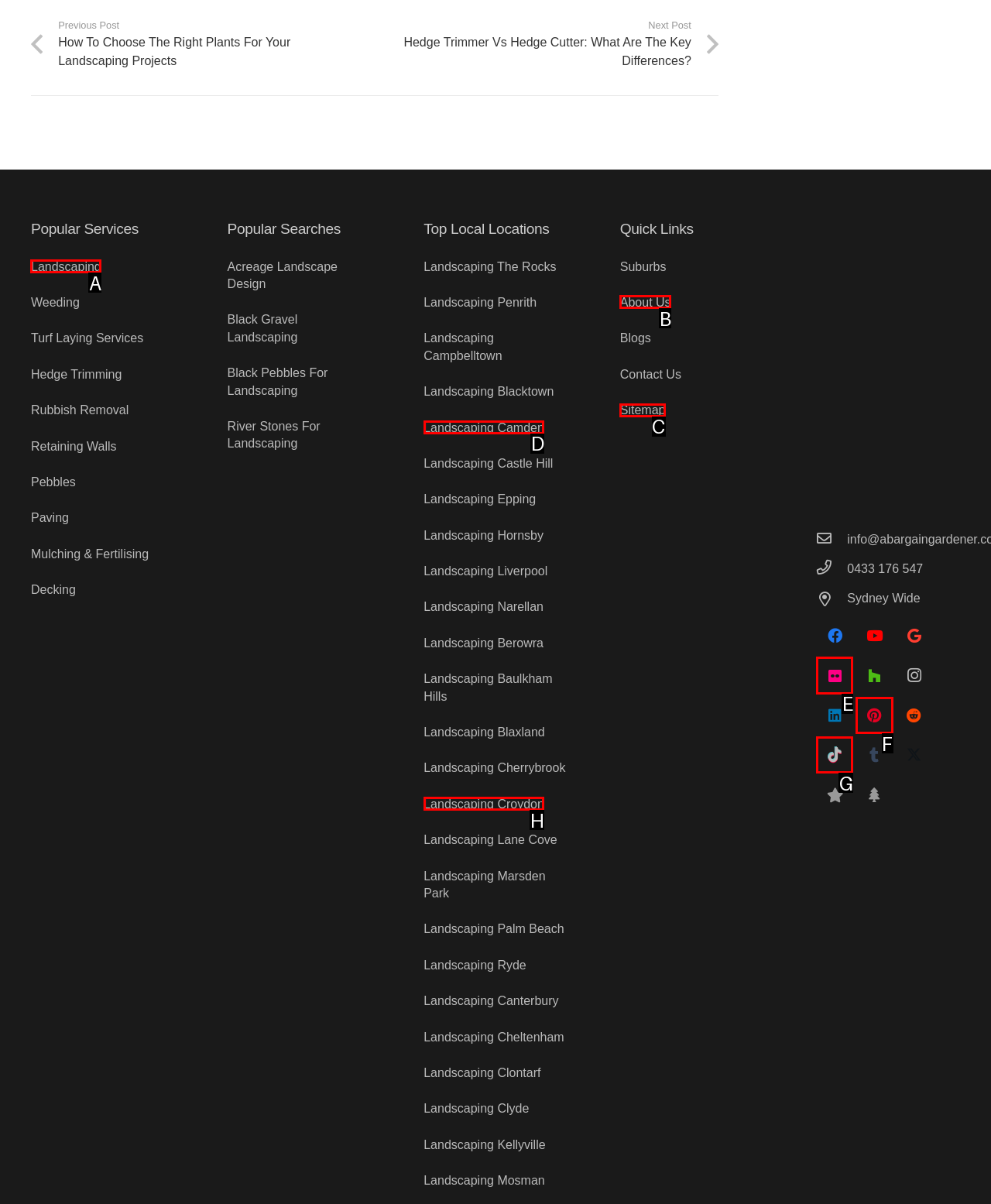Specify which HTML element I should click to complete this instruction: Click on the 'Landscaping' link Answer with the letter of the relevant option.

A